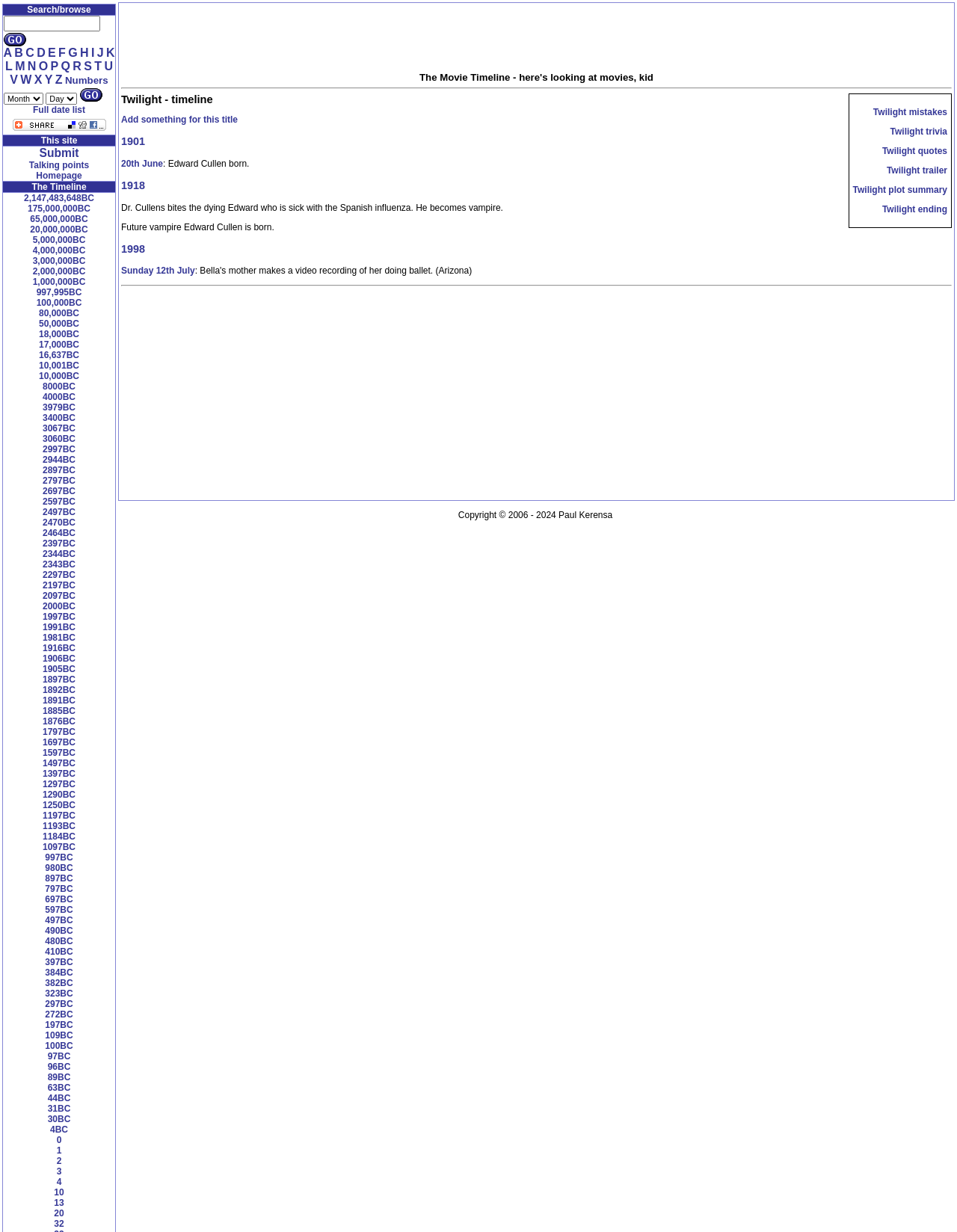Please identify the bounding box coordinates of the element that needs to be clicked to perform the following instruction: "Select a year from the timeline".

[0.034, 0.191, 0.089, 0.199]